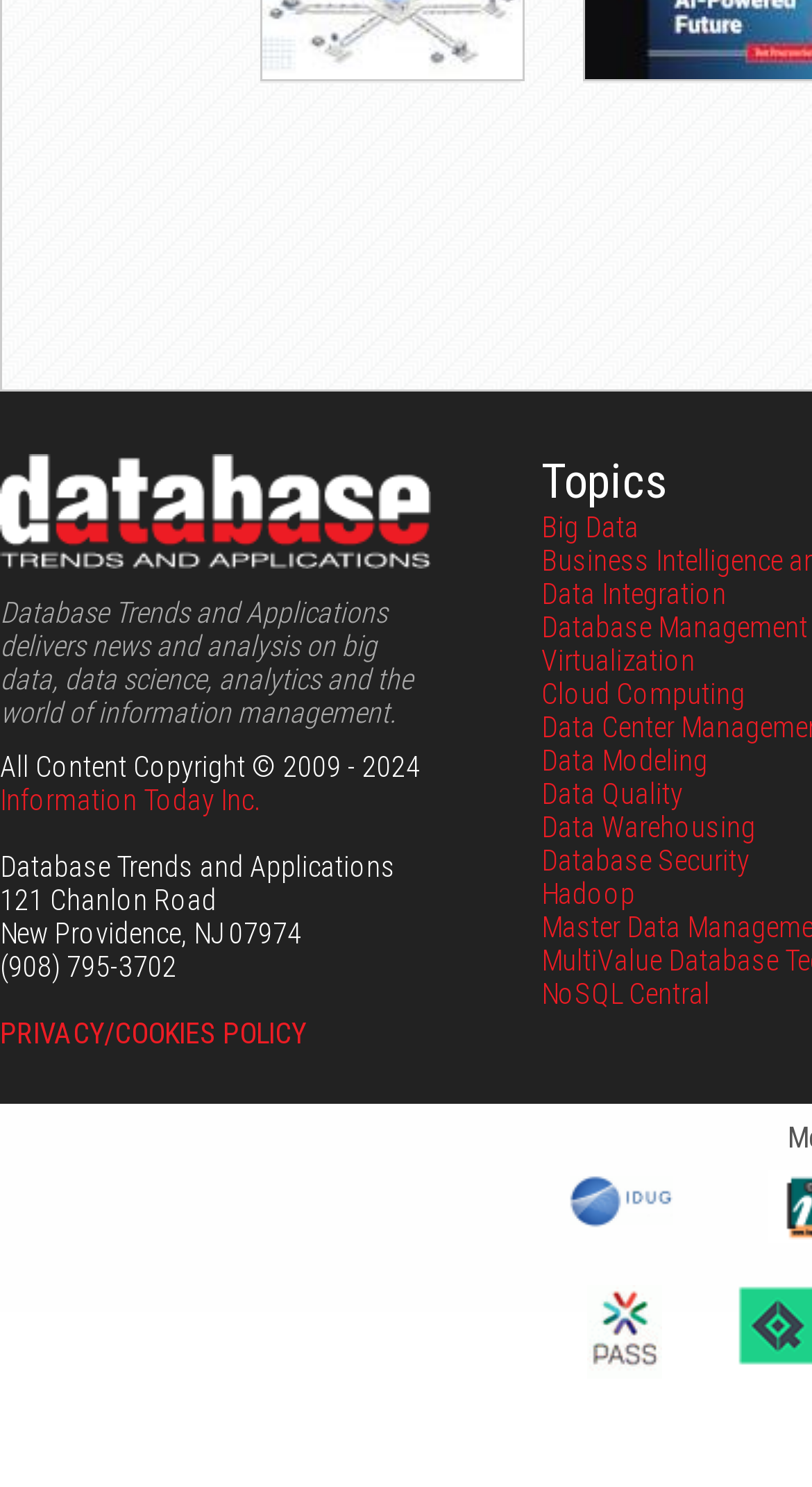How many organizations are linked in the webpage?
Answer the question based on the image using a single word or a brief phrase.

3